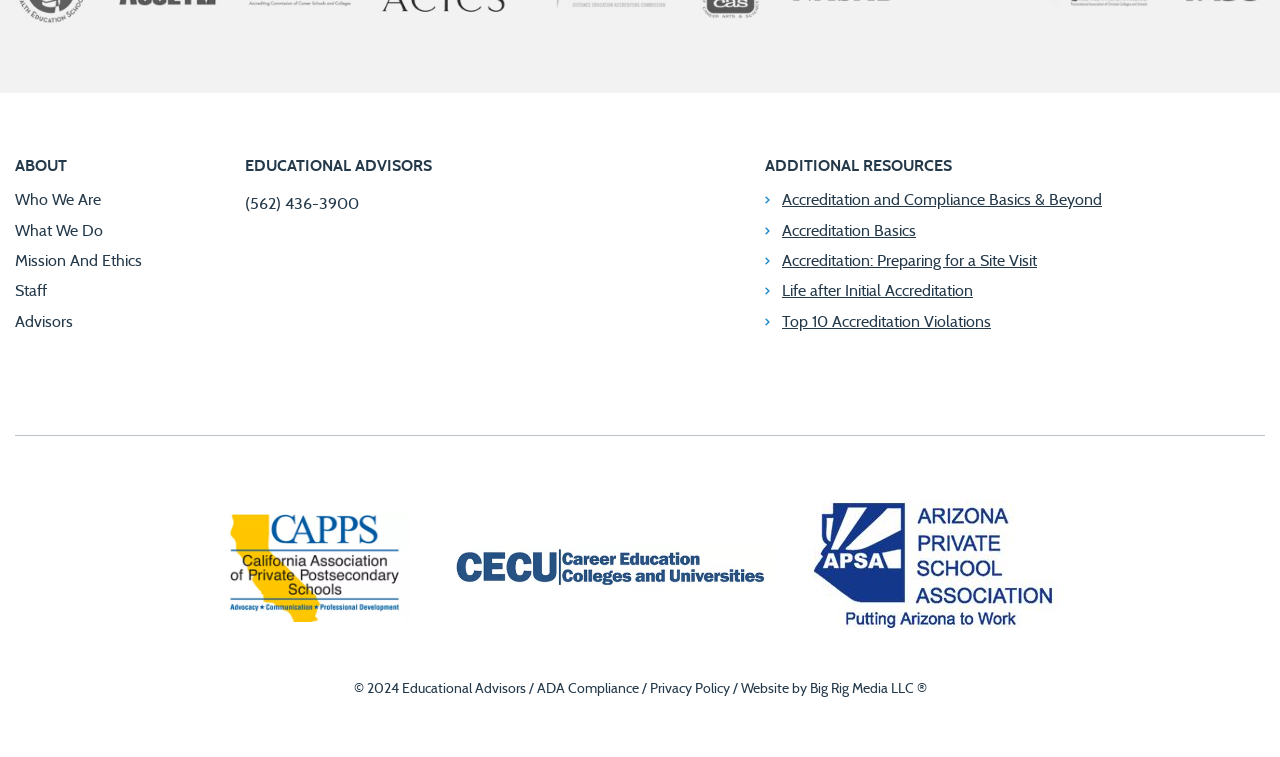Find the bounding box coordinates corresponding to the UI element with the description: "aria-label="Arizona Private School Association"". The coordinates should be formatted as [left, top, right, bottom], with values as floats between 0 and 1.

[0.618, 0.661, 0.842, 0.845]